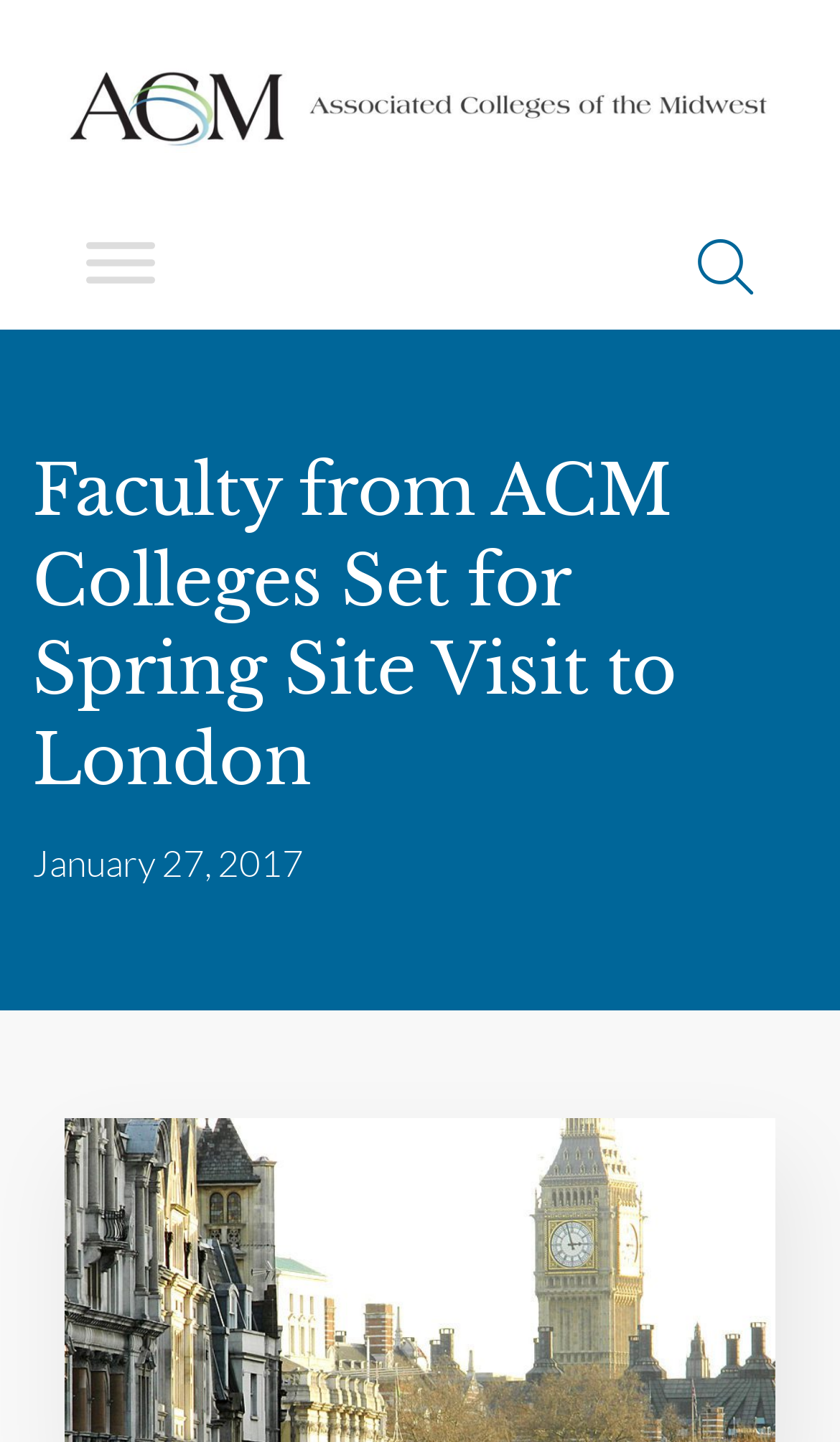Is there a search function on the page?
Look at the webpage screenshot and answer the question with a detailed explanation.

I found the answer by looking at the generic element with the text 'search' which is located near the top-right corner of the webpage, indicating that there is a search function available.